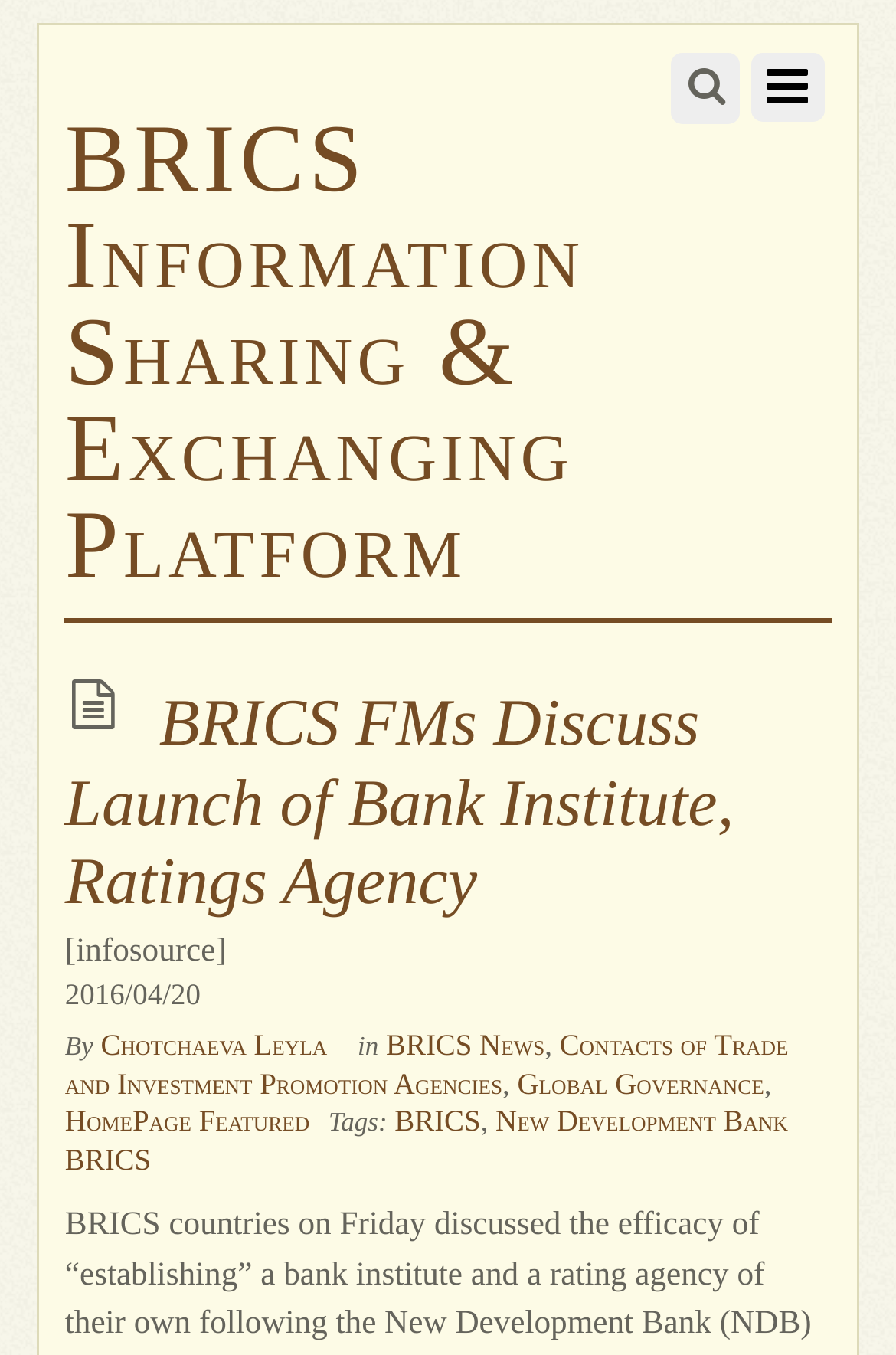Locate and extract the headline of this webpage.

BRICS FMs Discuss Launch of Bank Institute, Ratings Agency